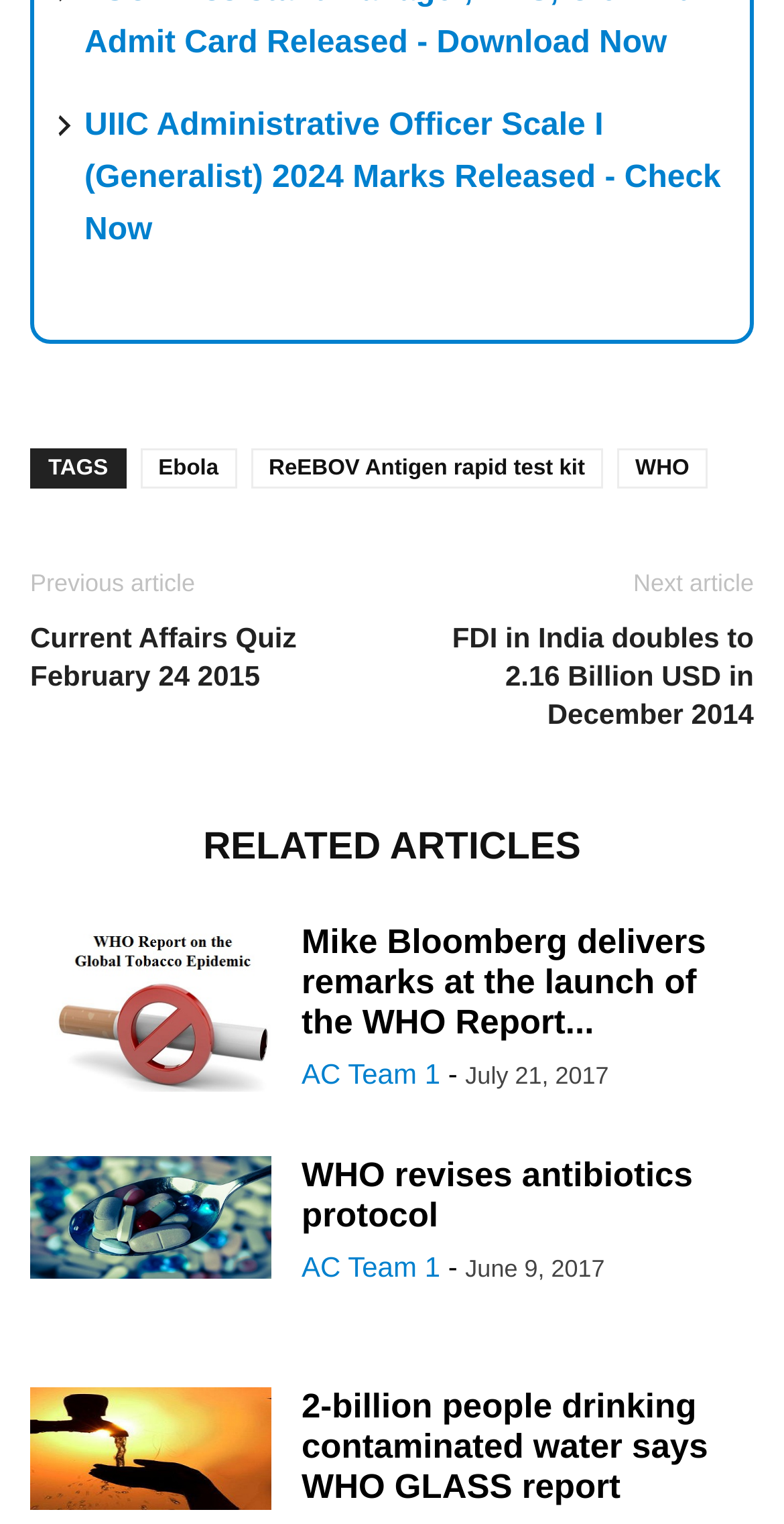Identify the bounding box coordinates of the element that should be clicked to fulfill this task: "Read about Ebola". The coordinates should be provided as four float numbers between 0 and 1, i.e., [left, top, right, bottom].

[0.179, 0.294, 0.302, 0.321]